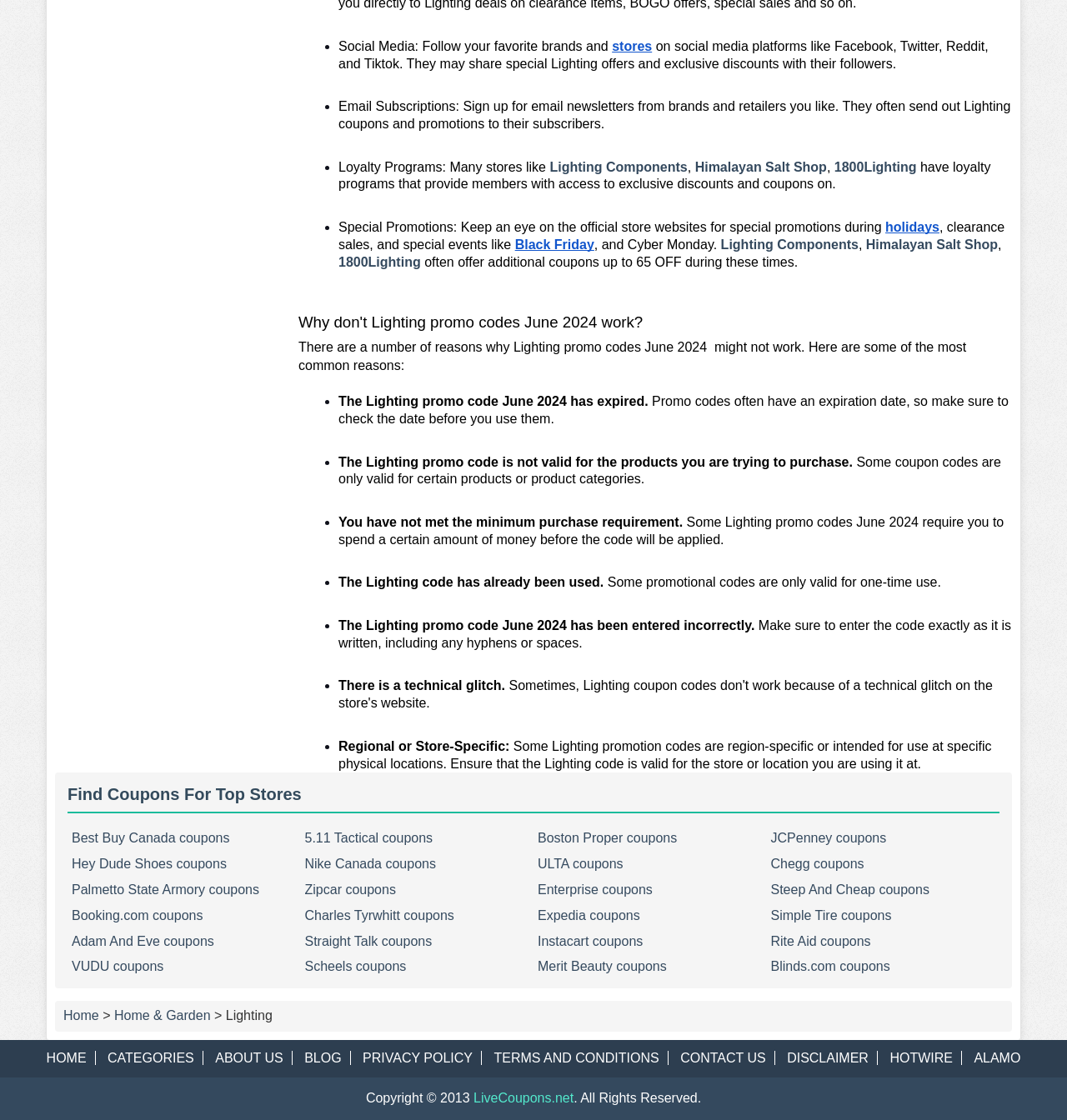What is the minimum purchase requirement for some Lighting promo codes?
From the details in the image, provide a complete and detailed answer to the question.

According to the webpage, some Lighting promo codes require you to spend a certain amount of money before the code will be applied, which is a common requirement for some promotional codes.